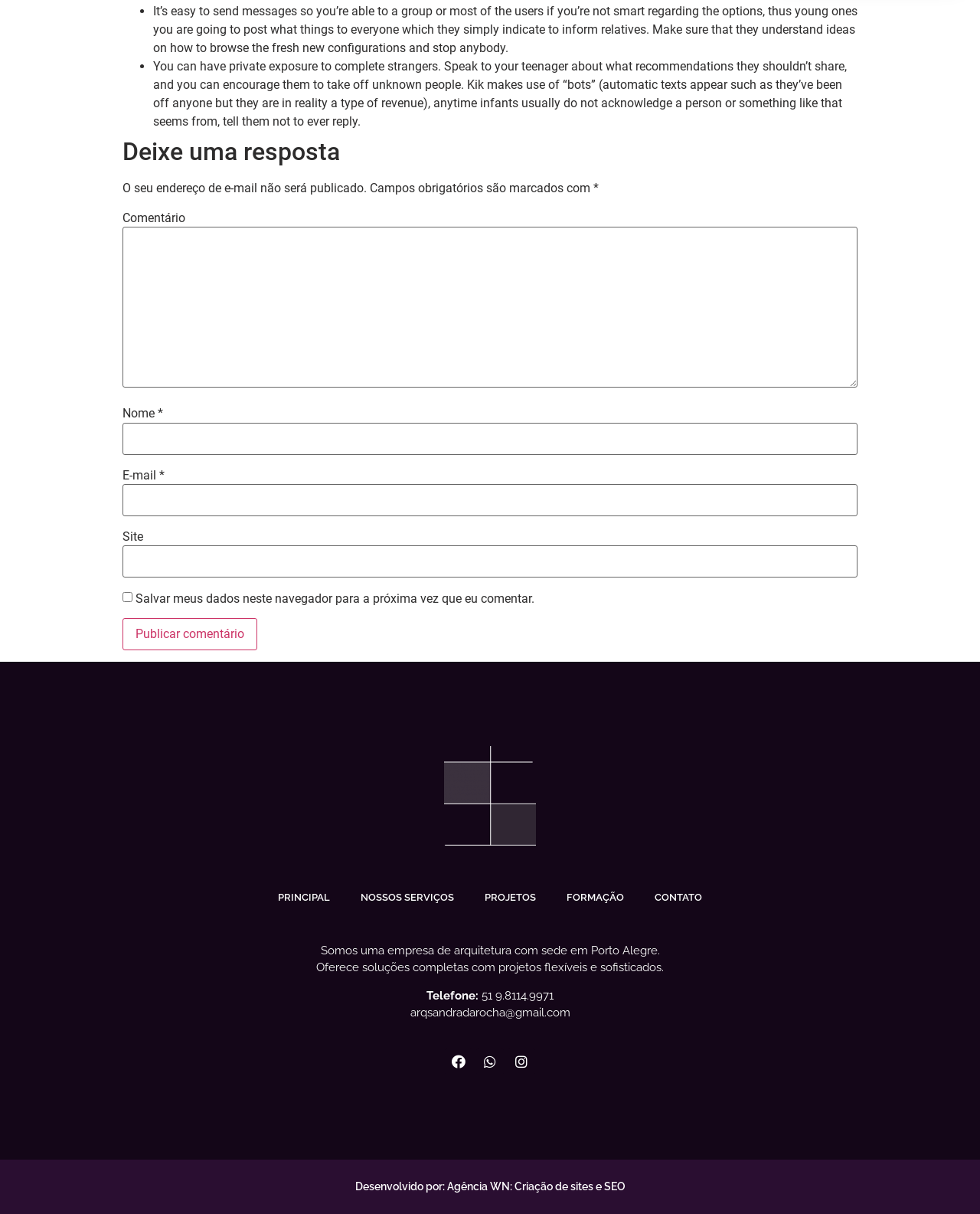Who developed the website?
Answer the question with as much detail as you can, using the image as a reference.

I found this information by looking at the static text 'Desenvolvido por:' which is followed by a link to 'Agência WN', indicating that they are the developers of the website.